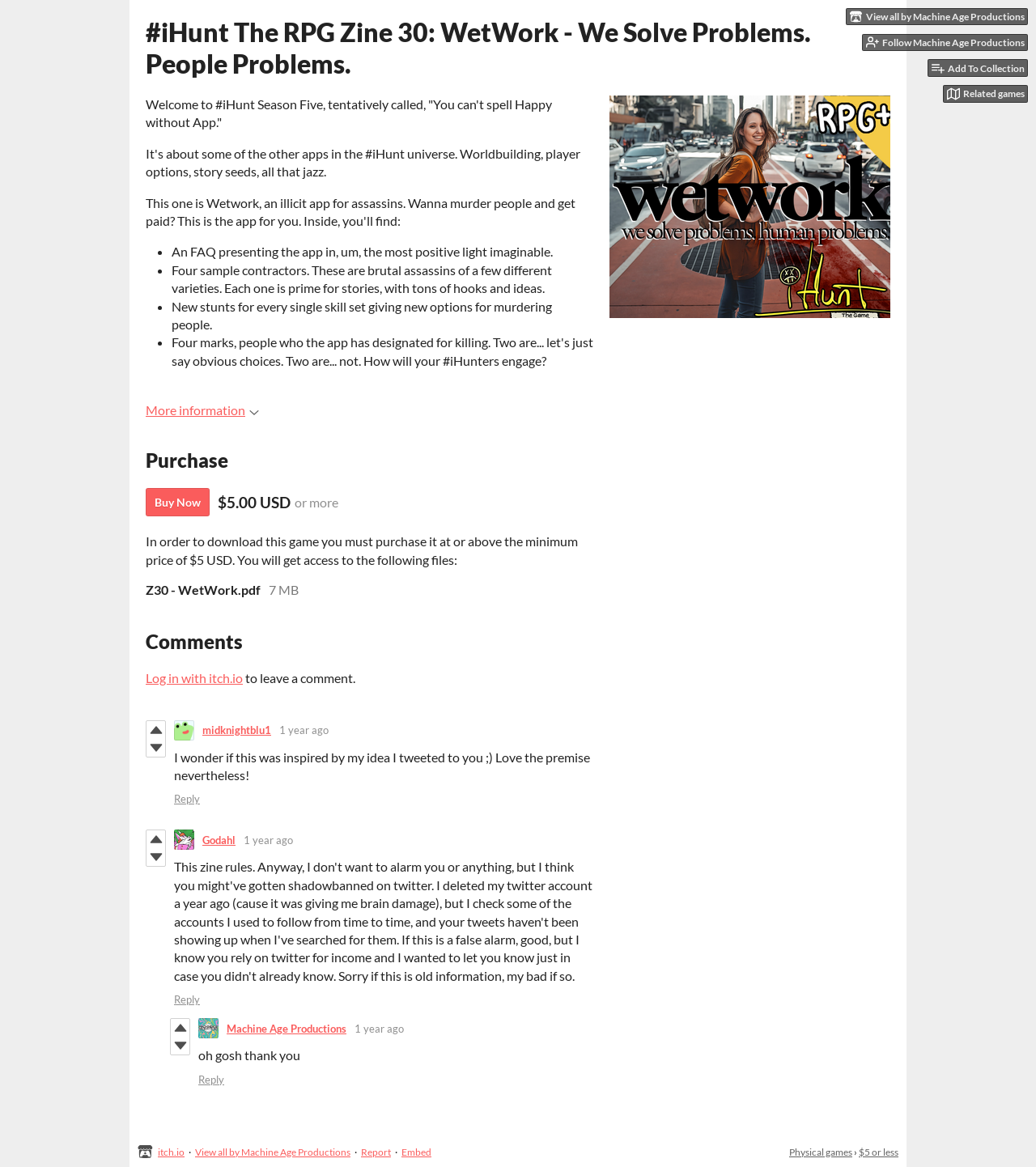What is the file type of the downloadable game?
Look at the screenshot and respond with one word or a short phrase.

PDF